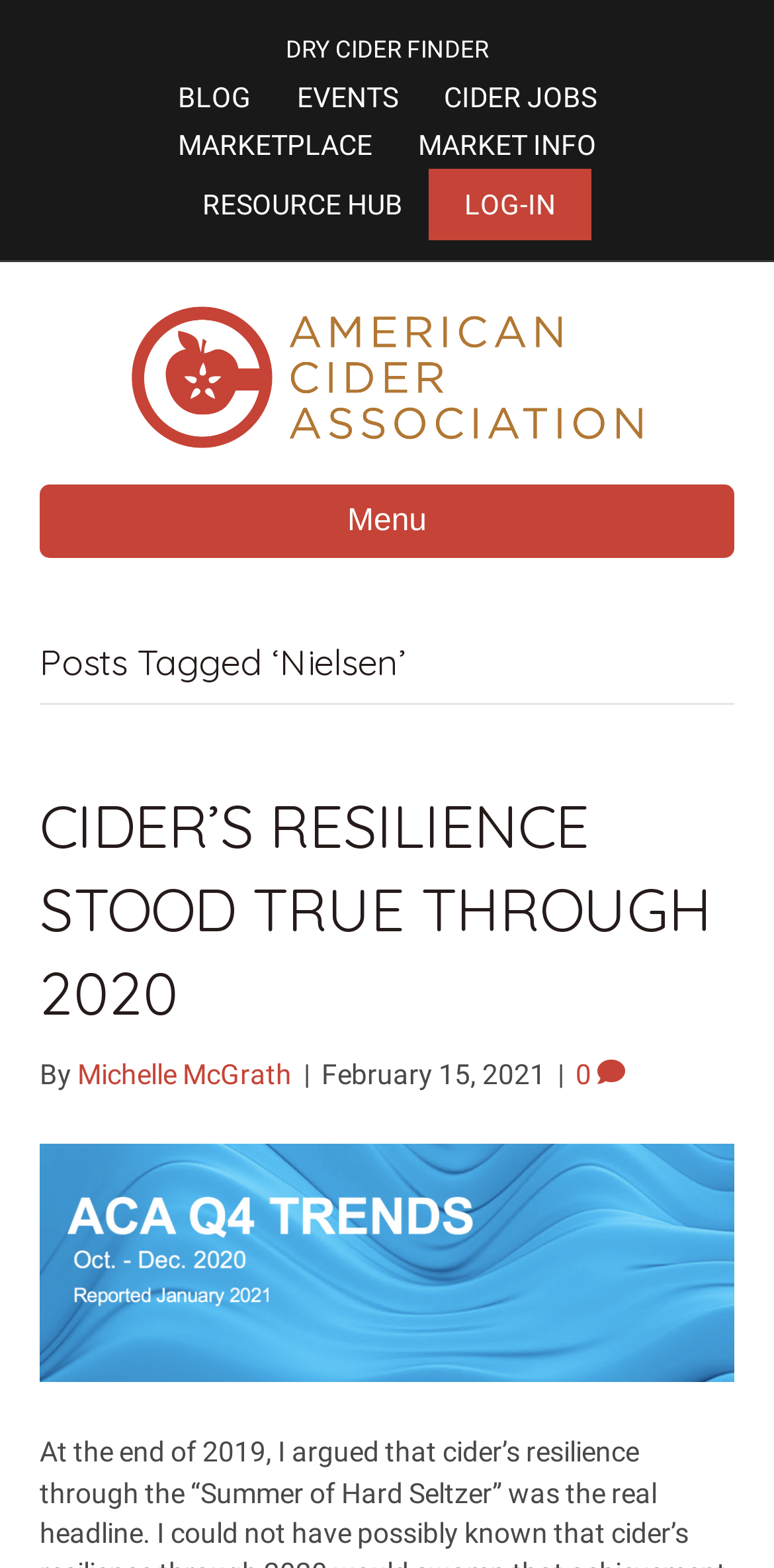Please provide a short answer using a single word or phrase for the question:
What is the date of the first post?

February 15, 2021